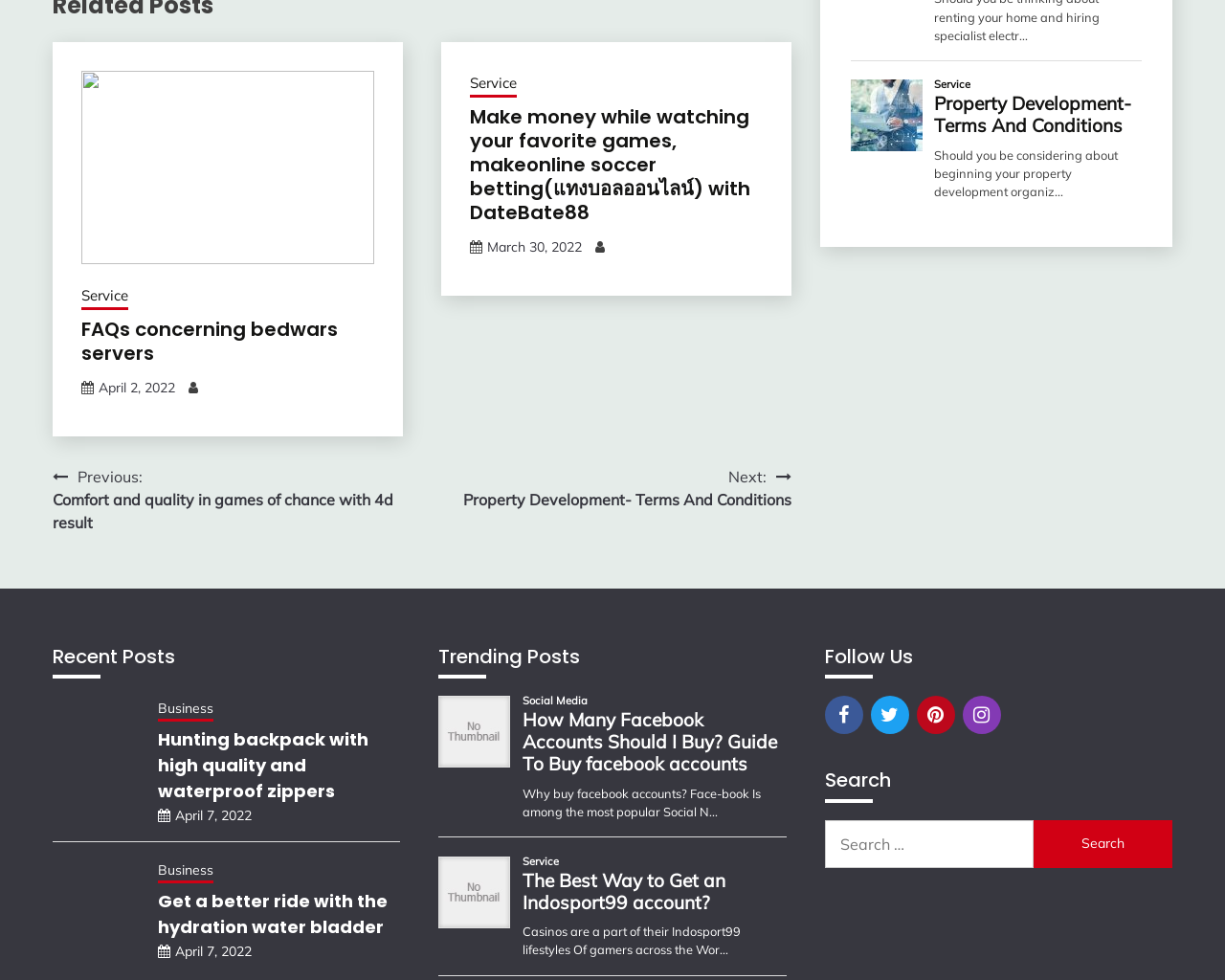Answer the question in a single word or phrase:
What is the title of the first post?

FAQs concerning bedwars servers